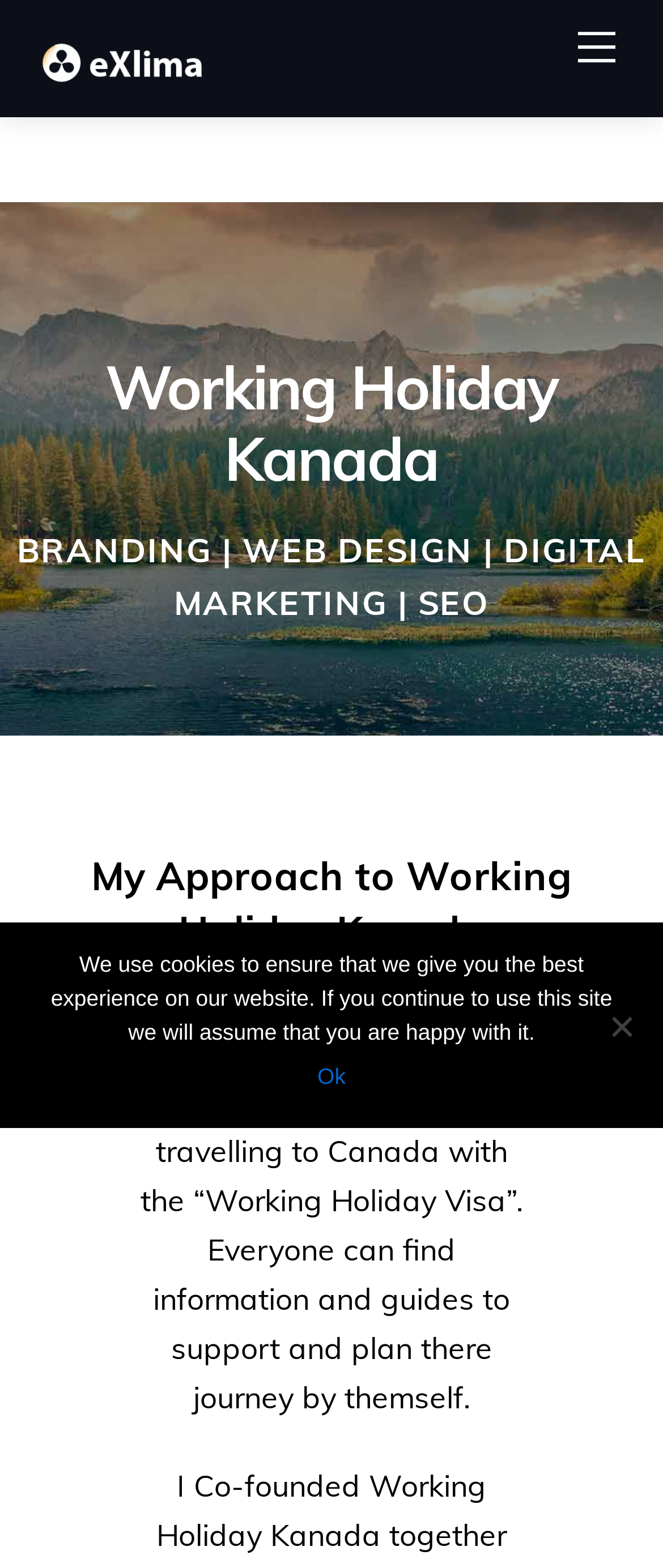Deliver a detailed narrative of the webpage's visual and textual elements.

The webpage is titled "Working Holiday Kanada - eXlima" and has a prominent heading that reads "Working Holiday Kanada" at the top. Below this heading, there is a secondary heading that lists the services offered, including "BRANDING | WEB DESIGN | DIGITAL MARKETING | SEO". 

On the top right corner, there is a link to a menu. On the top left corner, there is a link to "eXlima" accompanied by an image of the same name. 

Further down, there is a heading that introduces "My Approach to Working Holiday Kanada". Below this, there is a paragraph of text that explains the purpose of the website, which is to provide information and guides to German travelers planning to visit Canada with a "Working Holiday Visa". 

At the bottom right corner, there is a "Back To Top" link. 

Additionally, there is a cookie notice dialog that appears in the middle of the page, which informs users that the website uses cookies to ensure the best experience. The dialog has a message, an "Ok" button, and a "No" option.